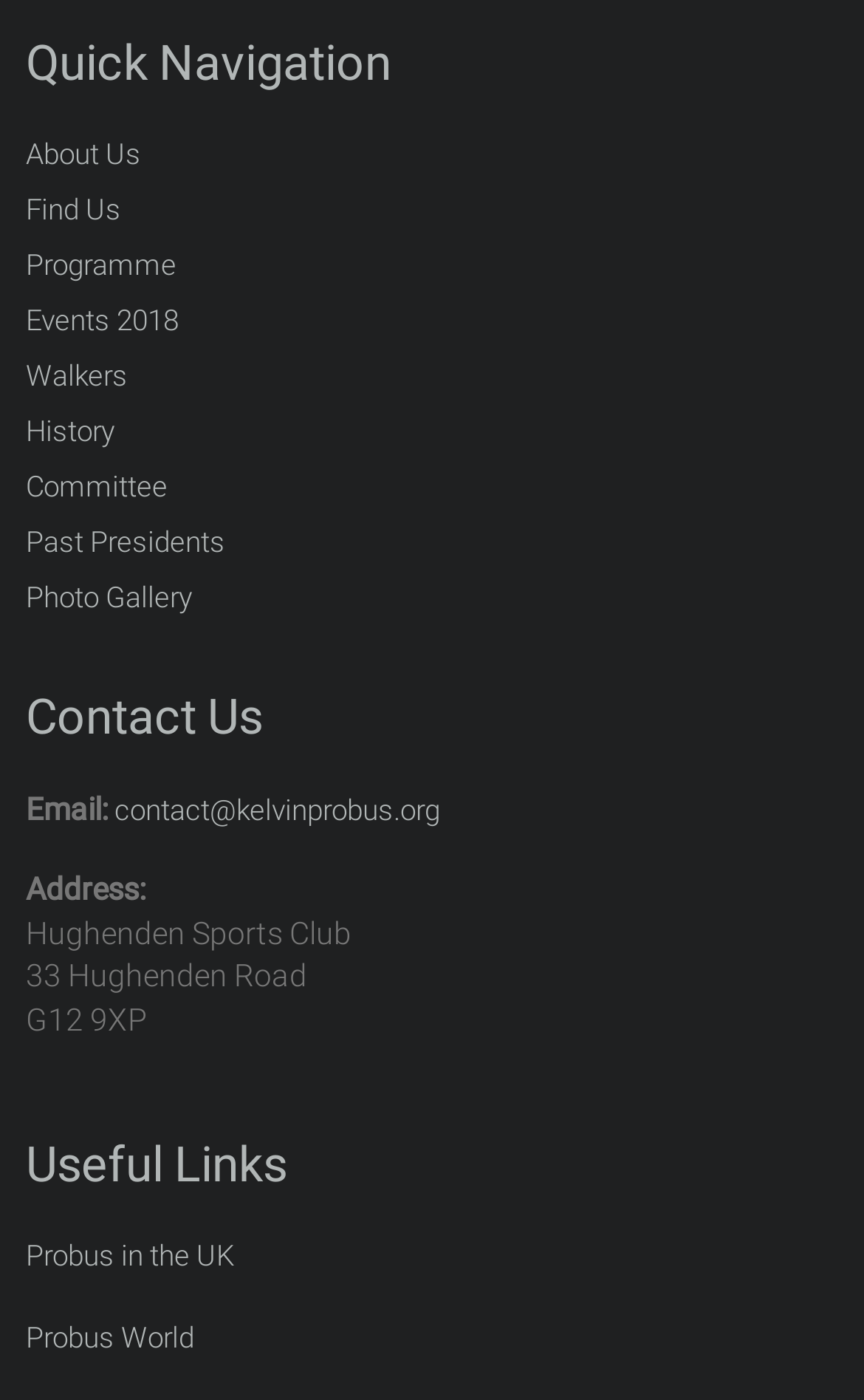Please give the bounding box coordinates of the area that should be clicked to fulfill the following instruction: "Check the address of Hughenden Sports Club". The coordinates should be in the format of four float numbers from 0 to 1, i.e., [left, top, right, bottom].

[0.03, 0.654, 0.407, 0.679]